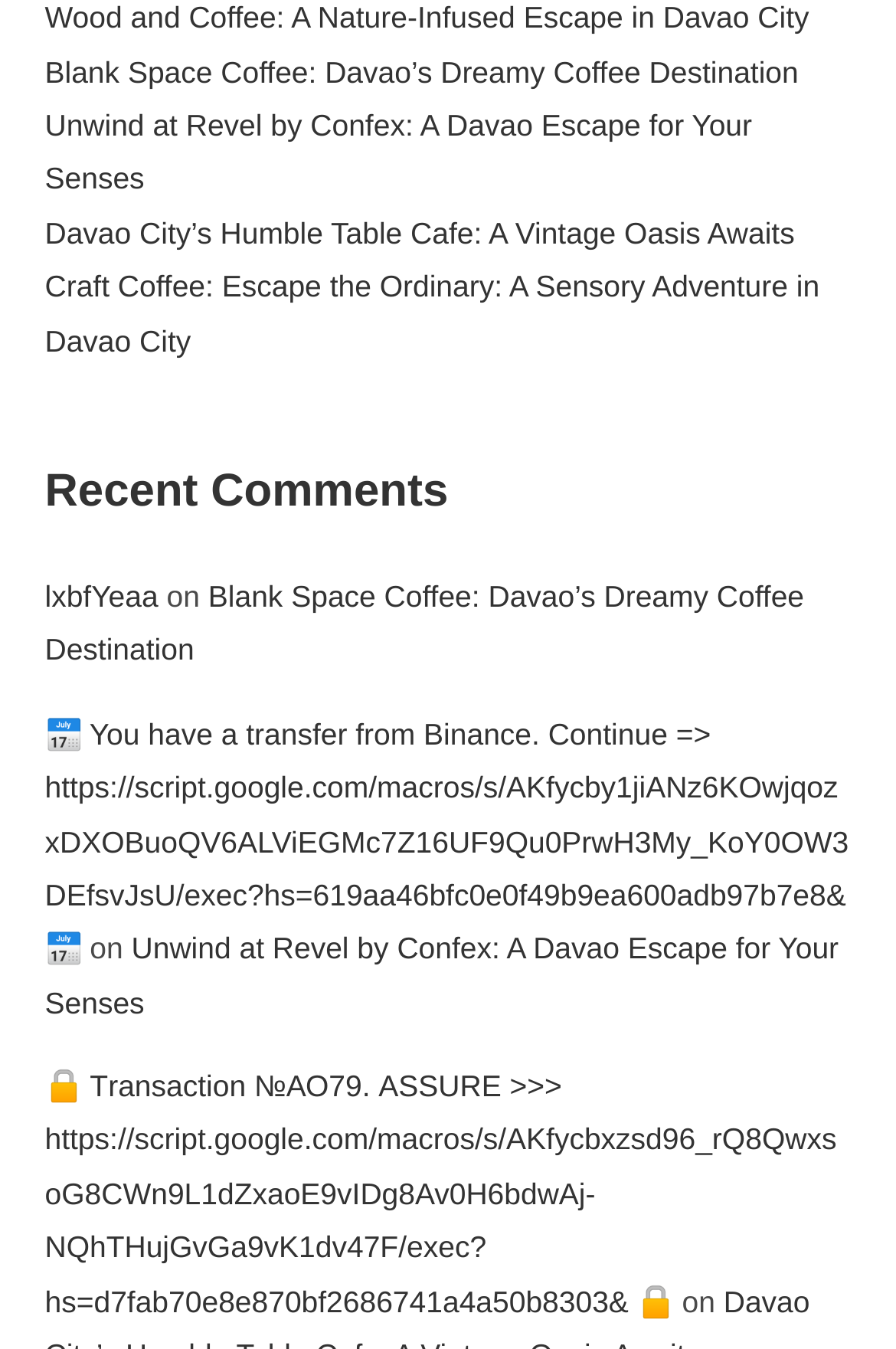Please reply with a single word or brief phrase to the question: 
How many links are there in the footer section?

3